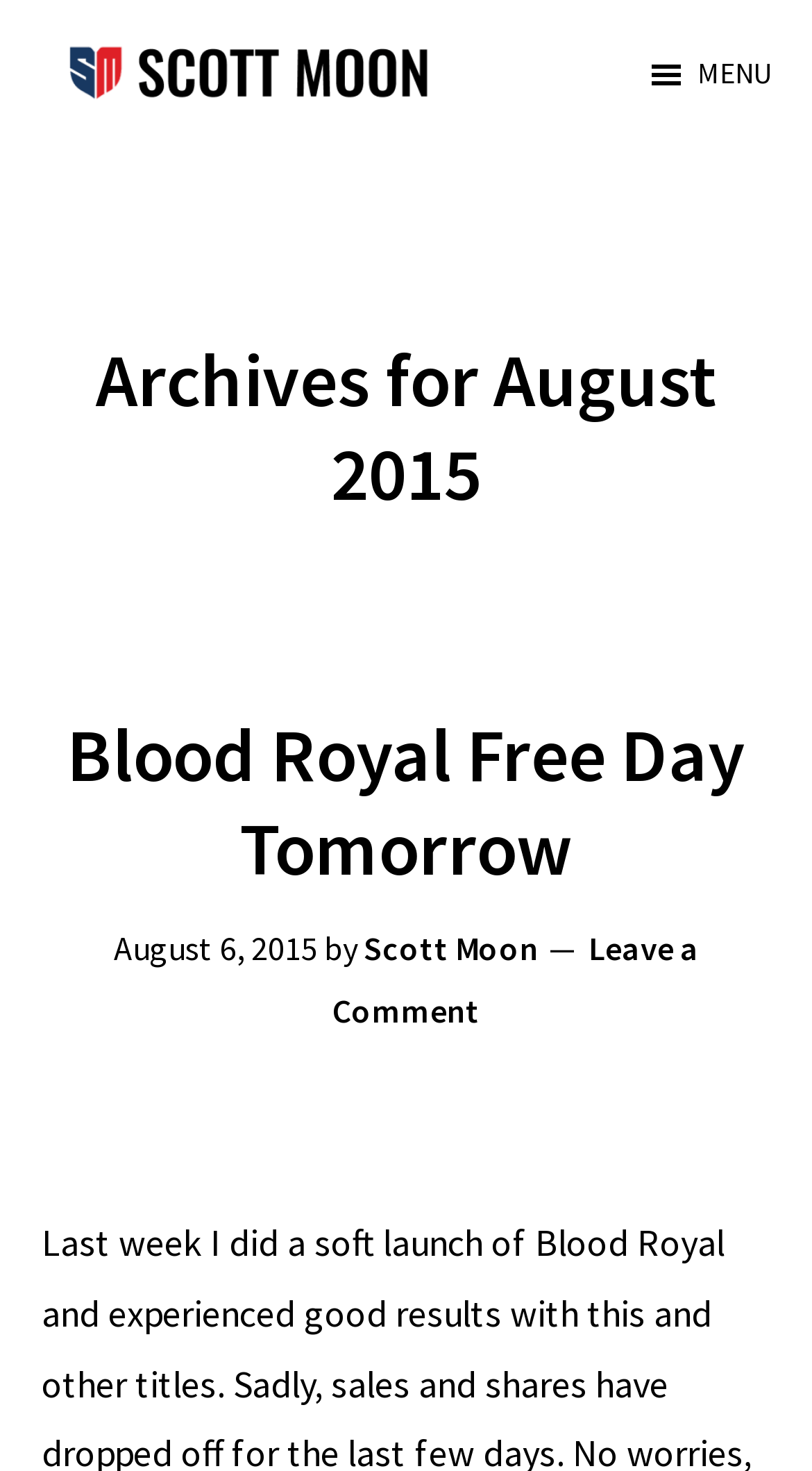Given the element description Menu, identify the bounding box coordinates for the UI element on the webpage screenshot. The format should be (top-left x, top-left y, bottom-right x, bottom-right y), with values between 0 and 1.

[0.795, 0.014, 0.949, 0.085]